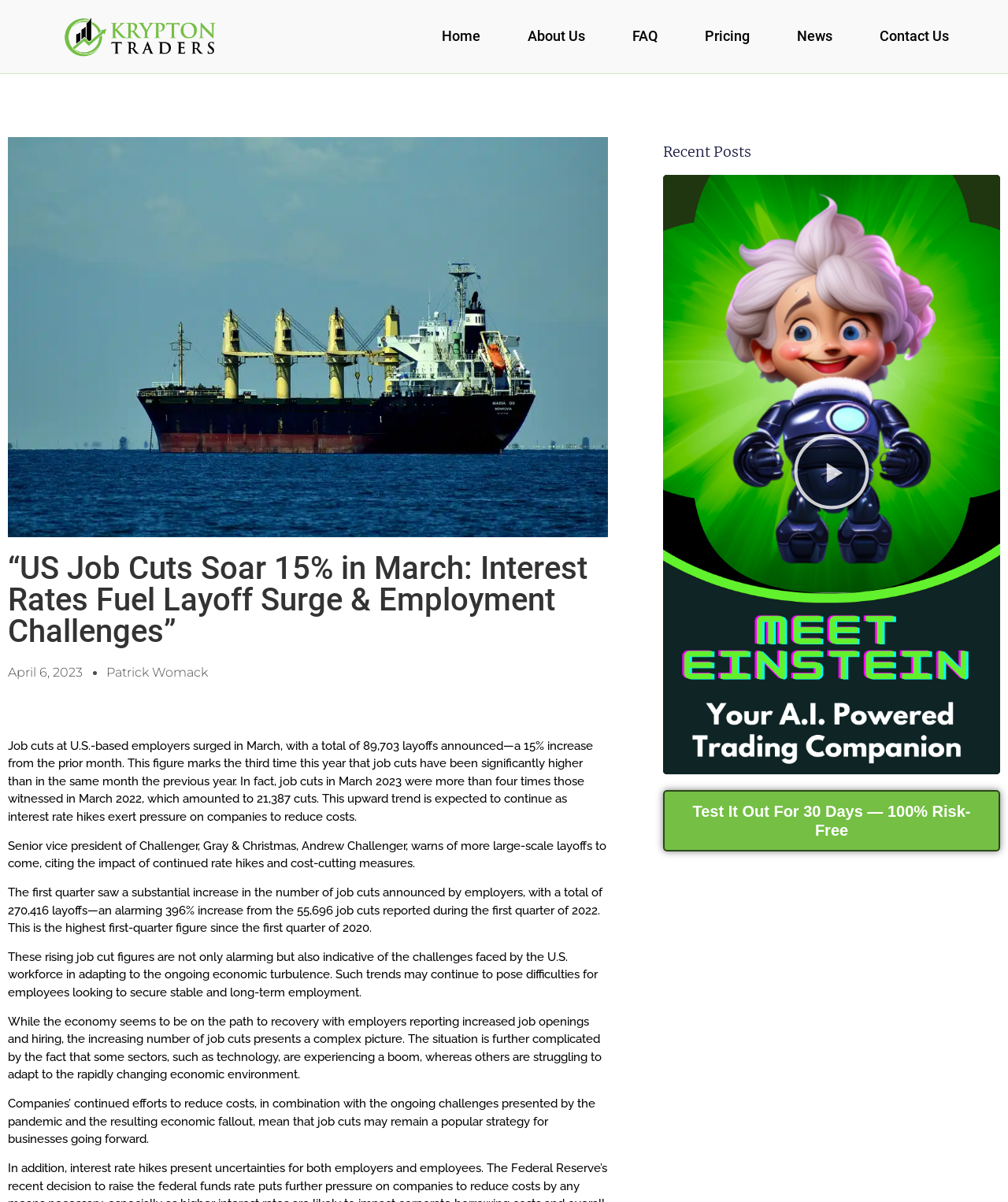Can you find and provide the main heading text of this webpage?

“US Job Cuts Soar 15% in March: Interest Rates Fuel Layoff Surge & Employment Challenges”